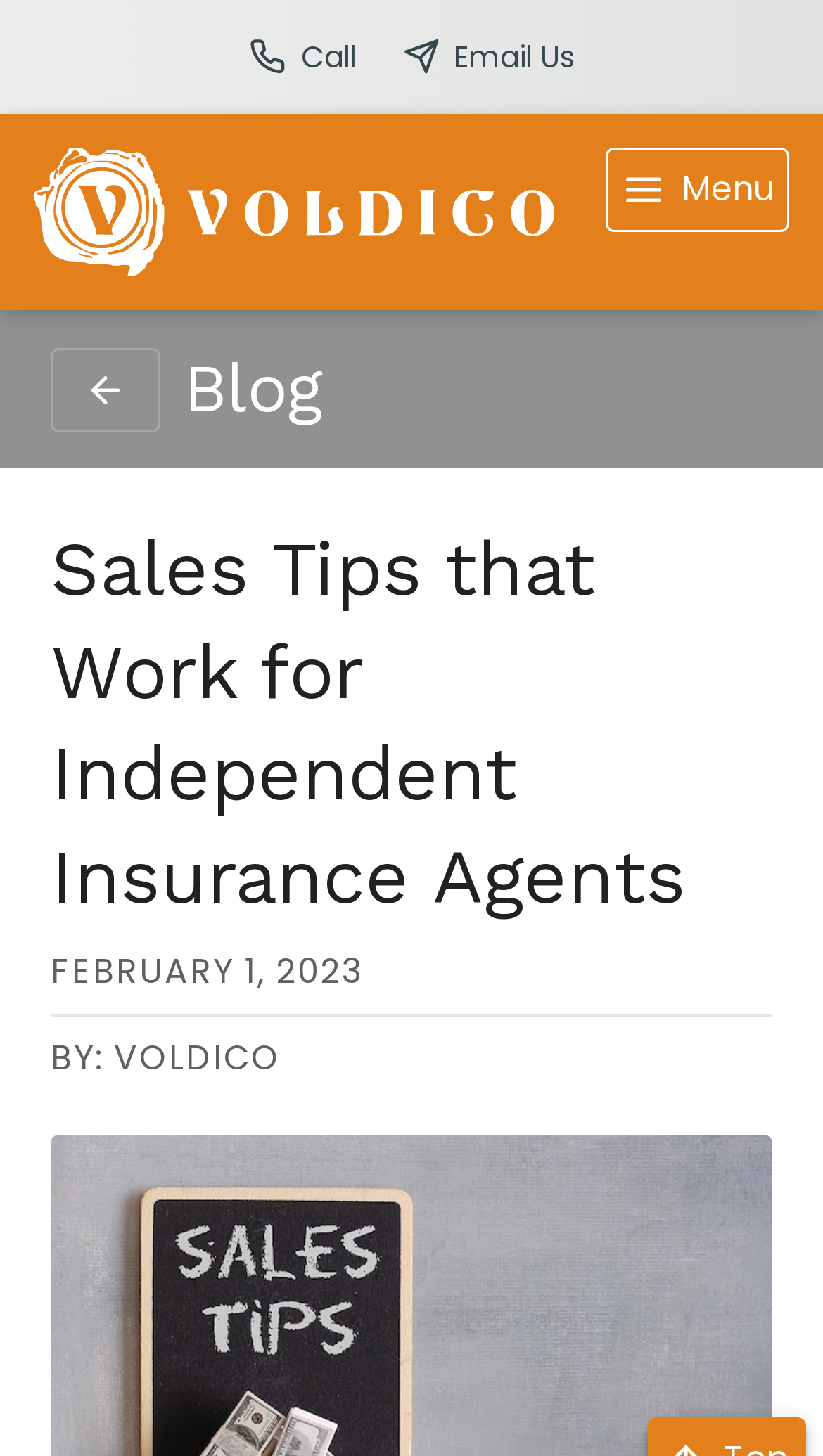What is the author of the blog post?
Please provide a comprehensive answer based on the contents of the image.

The author of the blog post is VOLDICO, which can be found in the middle section of the webpage, below the heading 'Sales Tips that Work for Independent Insurance Agents', as a static text.